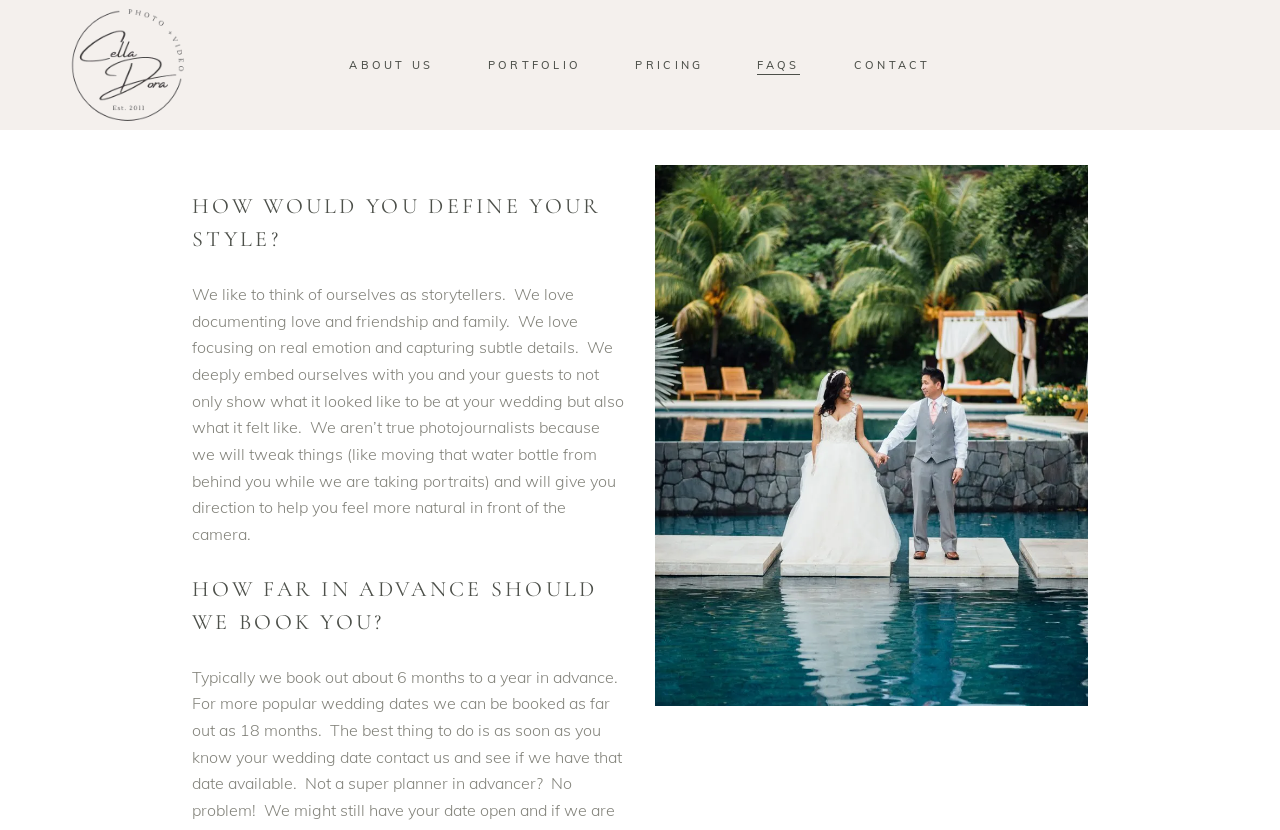Based on the provided description, "Portfolio", find the bounding box of the corresponding UI element in the screenshot.

[0.36, 0.064, 0.475, 0.092]